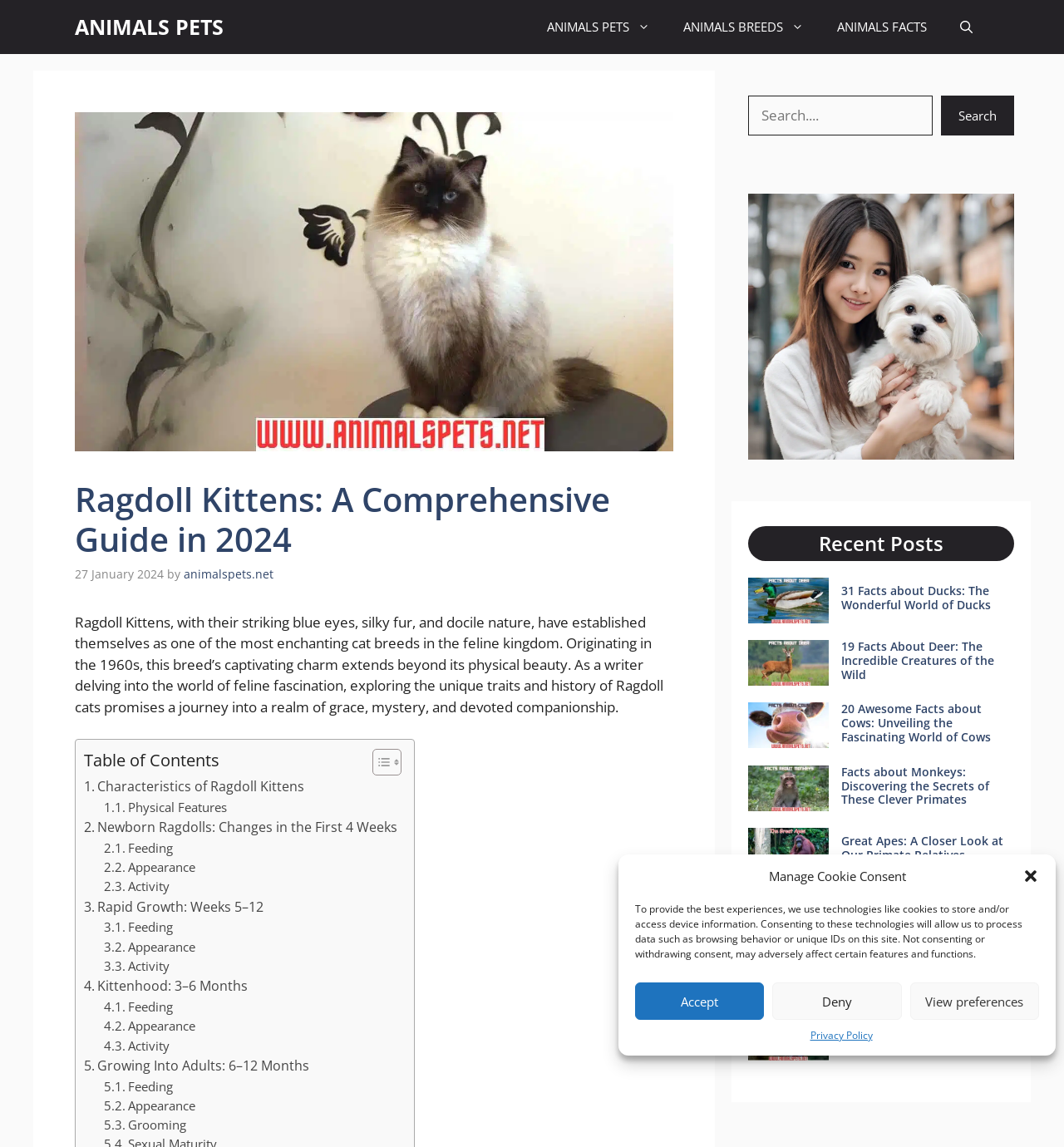Provide a short, one-word or phrase answer to the question below:
What is the format of the content in the main section of the webpage?

Article